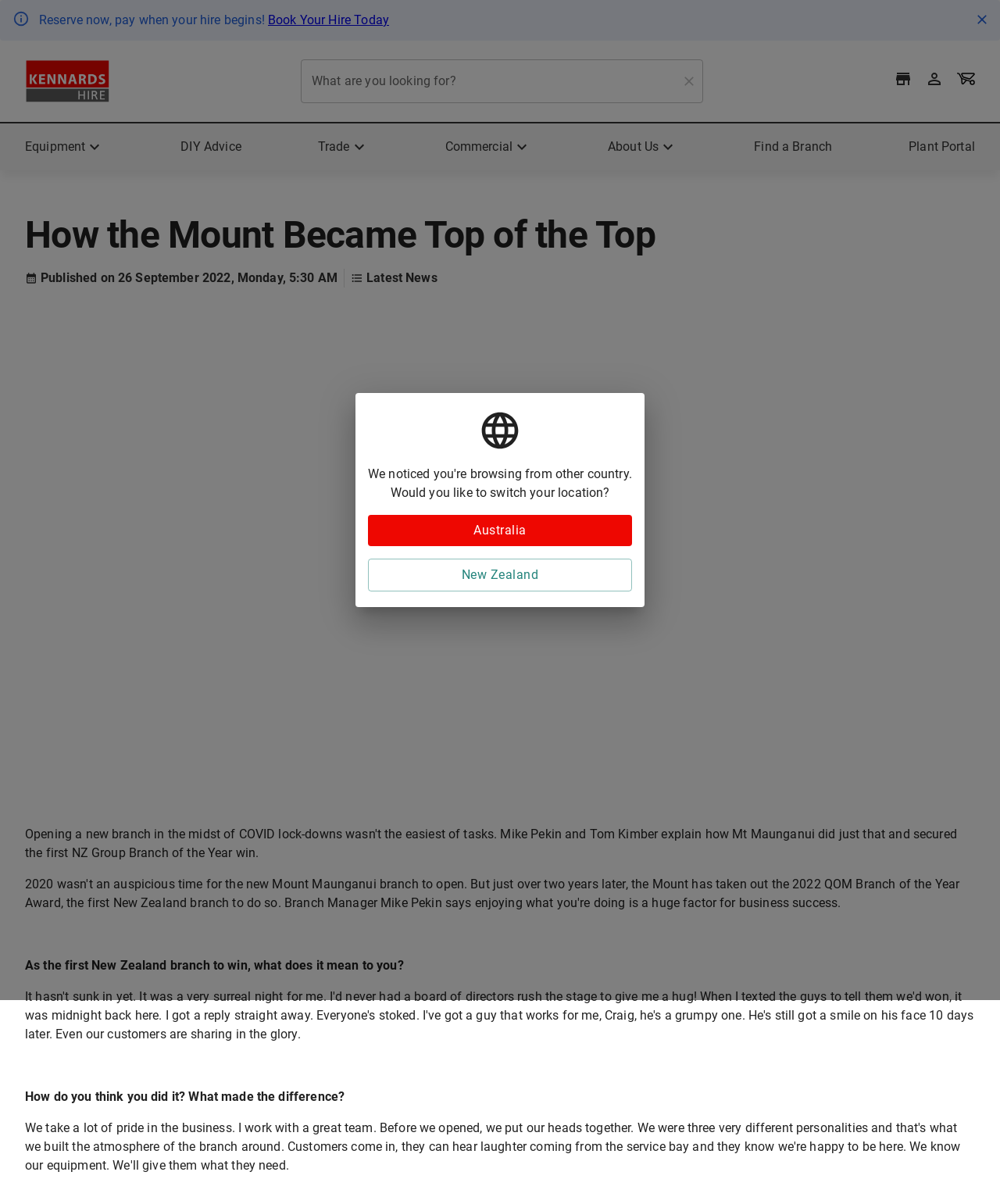Offer a meticulous caption that includes all visible features of the webpage.

The webpage appears to be about a story of opening a new branch of a company, likely Kennards Hire, during the COVID-19 lockdowns. The main content of the page is located in the middle section, taking up most of the screen space.

At the top-left corner, there is a link to the company's homepage, "Kennards Hire - Hire or Rent Equipment, Tools & Supplies". Next to it, there is a search bar labeled "What are you looking for?".

On the top-right corner, there are several links, including "Book Your Hire Today", "Find your local branch", and "Visit your current booking details and cart page". A "Close" button is also located in this area, although it is currently hidden.

Below the top section, there are several links to different parts of the website, including "DIY Advice", "Find a Branch", and "Plant Portal".

In the middle of the page, there is a dialog box with a prompt asking if the user would like to switch their location. The options provided are "Australia" and "New Zealand". The dialog box also contains some static text, including "other country" and "Would you like to switch your location?".

There are no visible images on the page. The overall layout is functional, with various links and buttons providing access to different features and sections of the website.